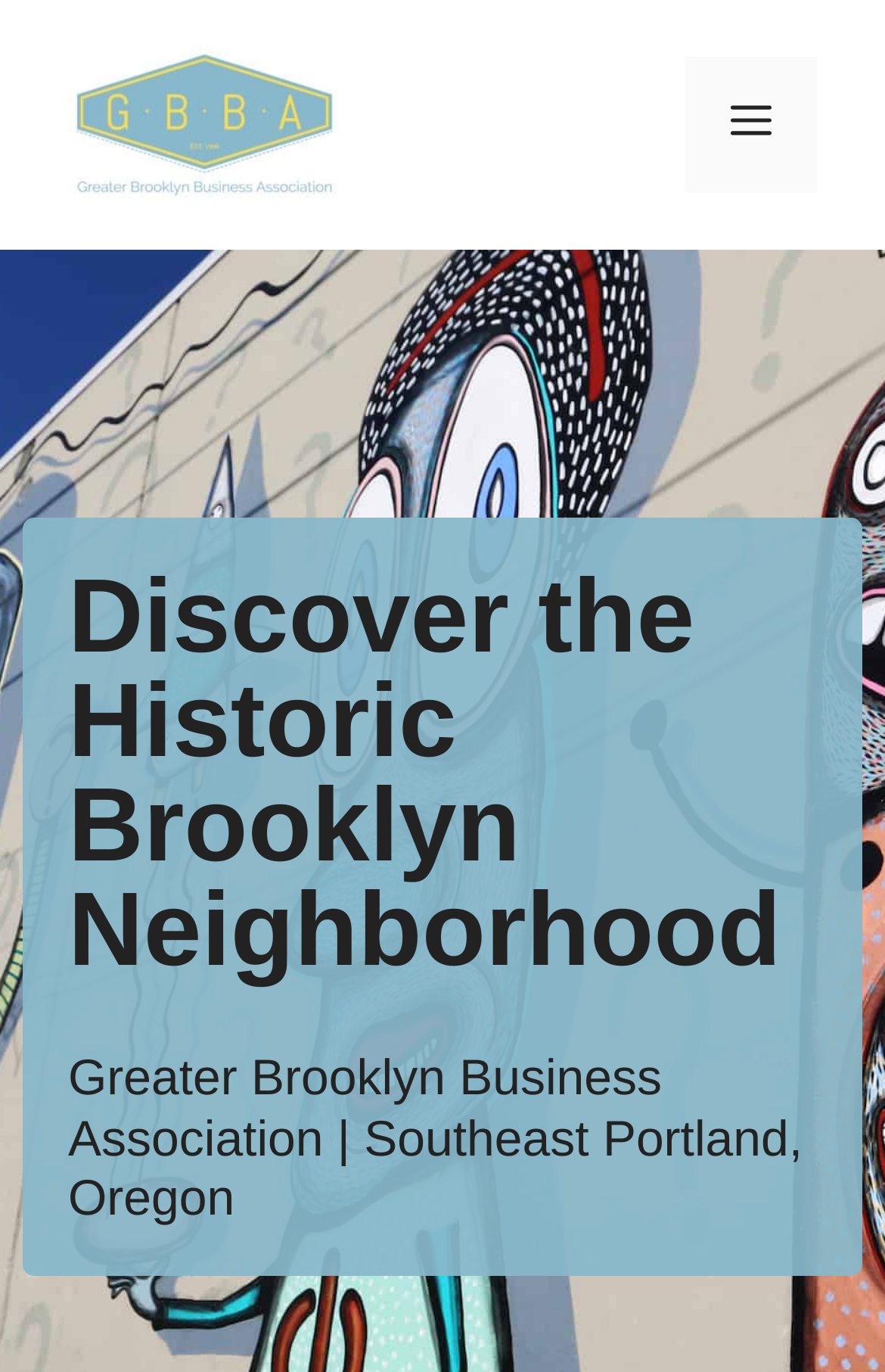Using the image as a reference, answer the following question in as much detail as possible:
What is the name of the business association?

I found the answer by looking at the link element with the text 'Greater Brooklyn Business Association' which is a child of the banner element.